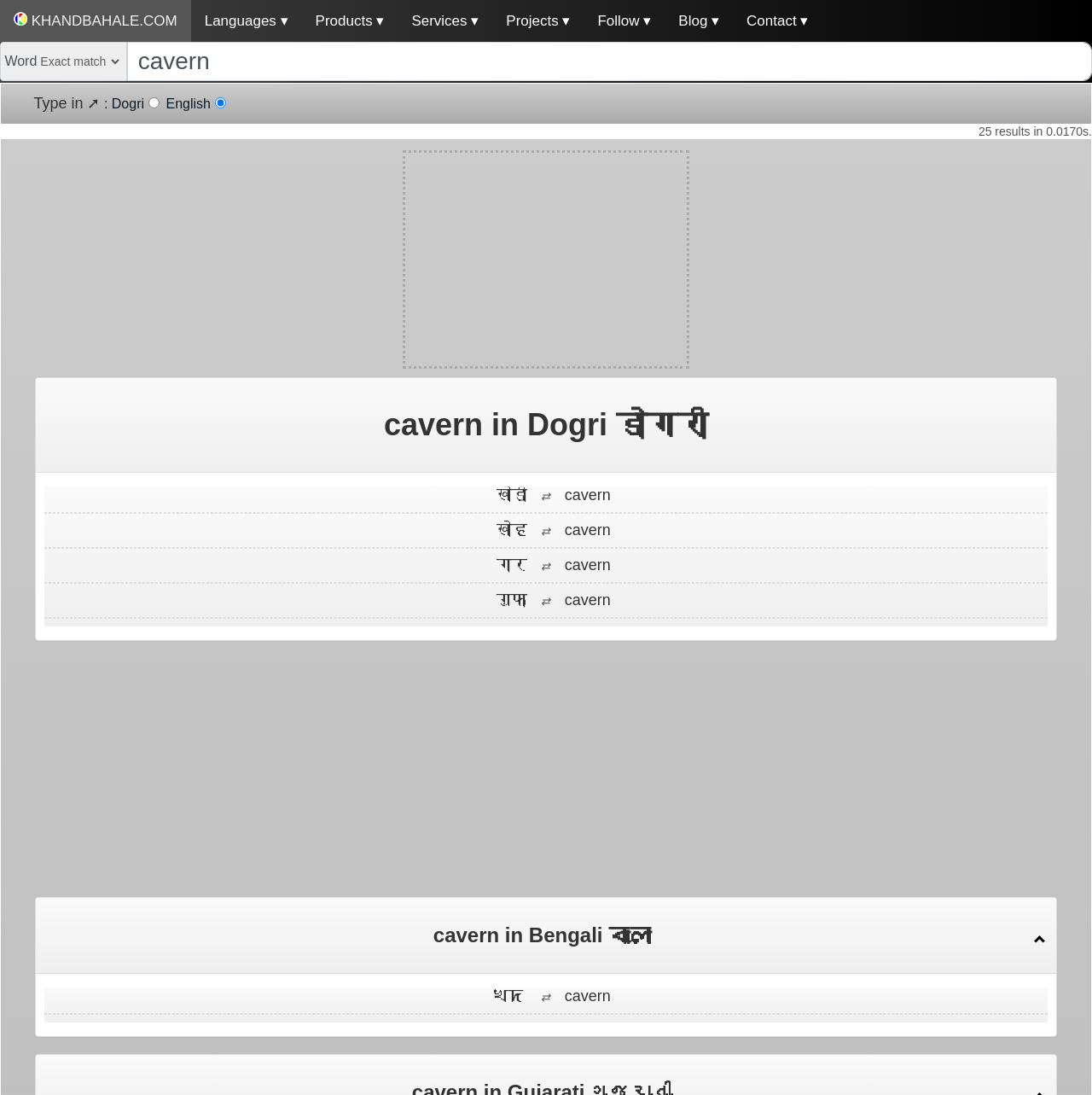How many languages are available for translation?
Based on the screenshot, give a detailed explanation to answer the question.

At least two languages are available for translation because the webpage shows translations of 'cavern' in both Dogri and Bengali, indicating that these languages are available for translation.